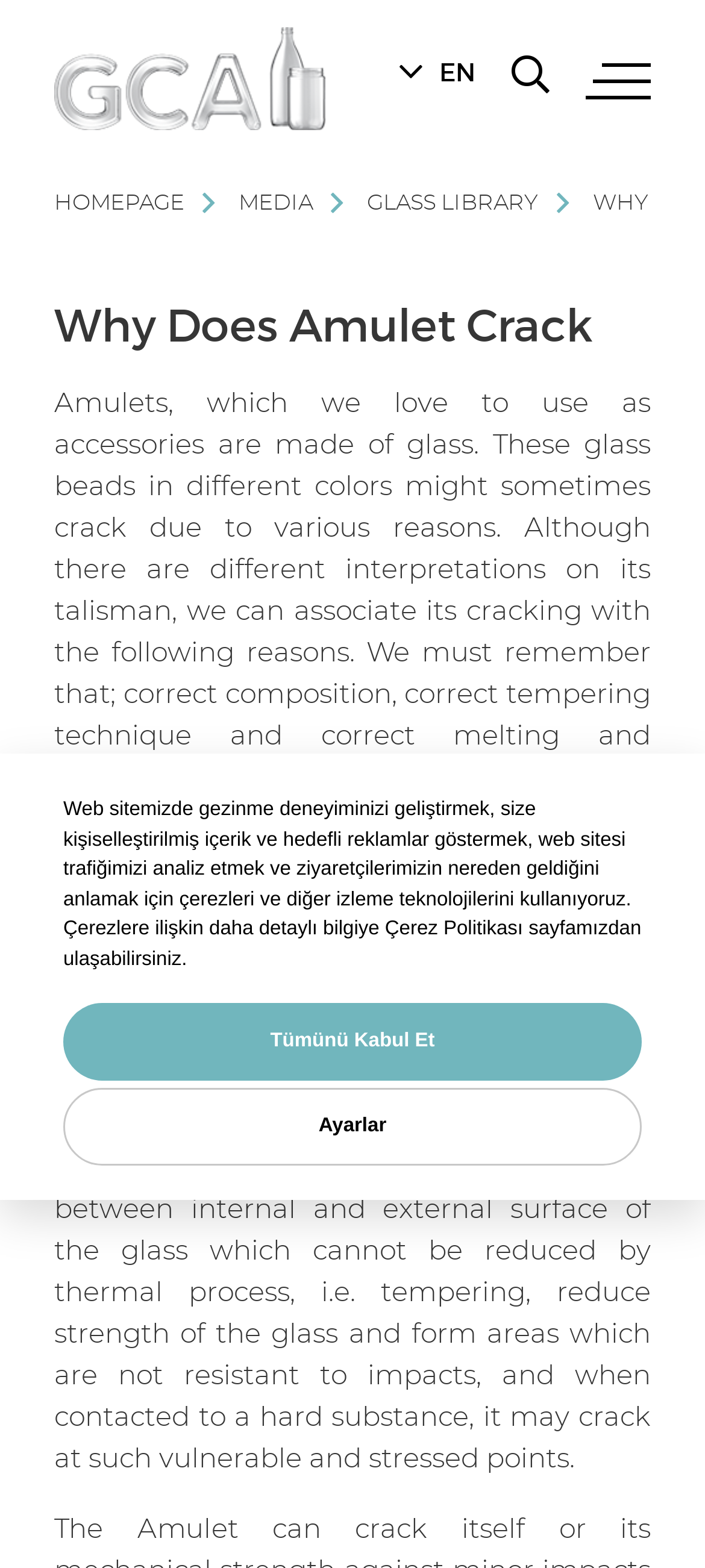What is the purpose of tempering in glass manufacturing?
Please use the image to provide a one-word or short phrase answer.

Reduce stress